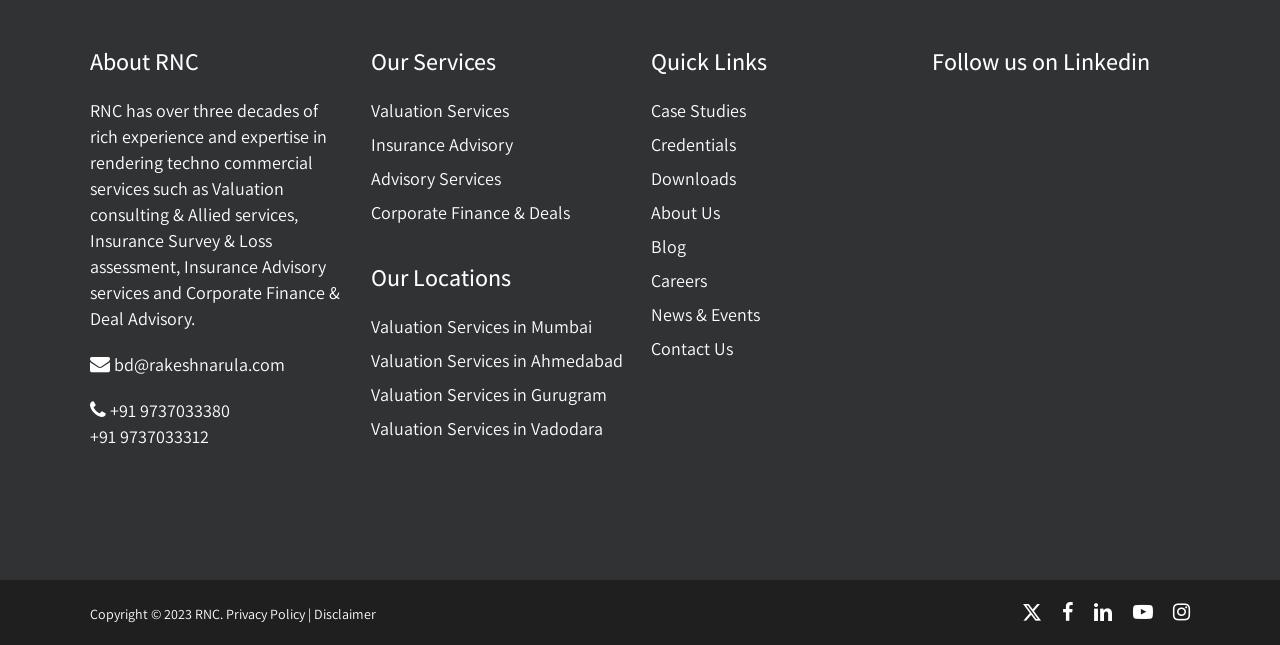What services does RNC offer?
Kindly answer the question with as much detail as you can.

The services offered by RNC are listed under the heading 'Our Services', which includes links to 'Valuation Services', 'Insurance Advisory', 'Advisory Services', and 'Corporate Finance & Deals'.